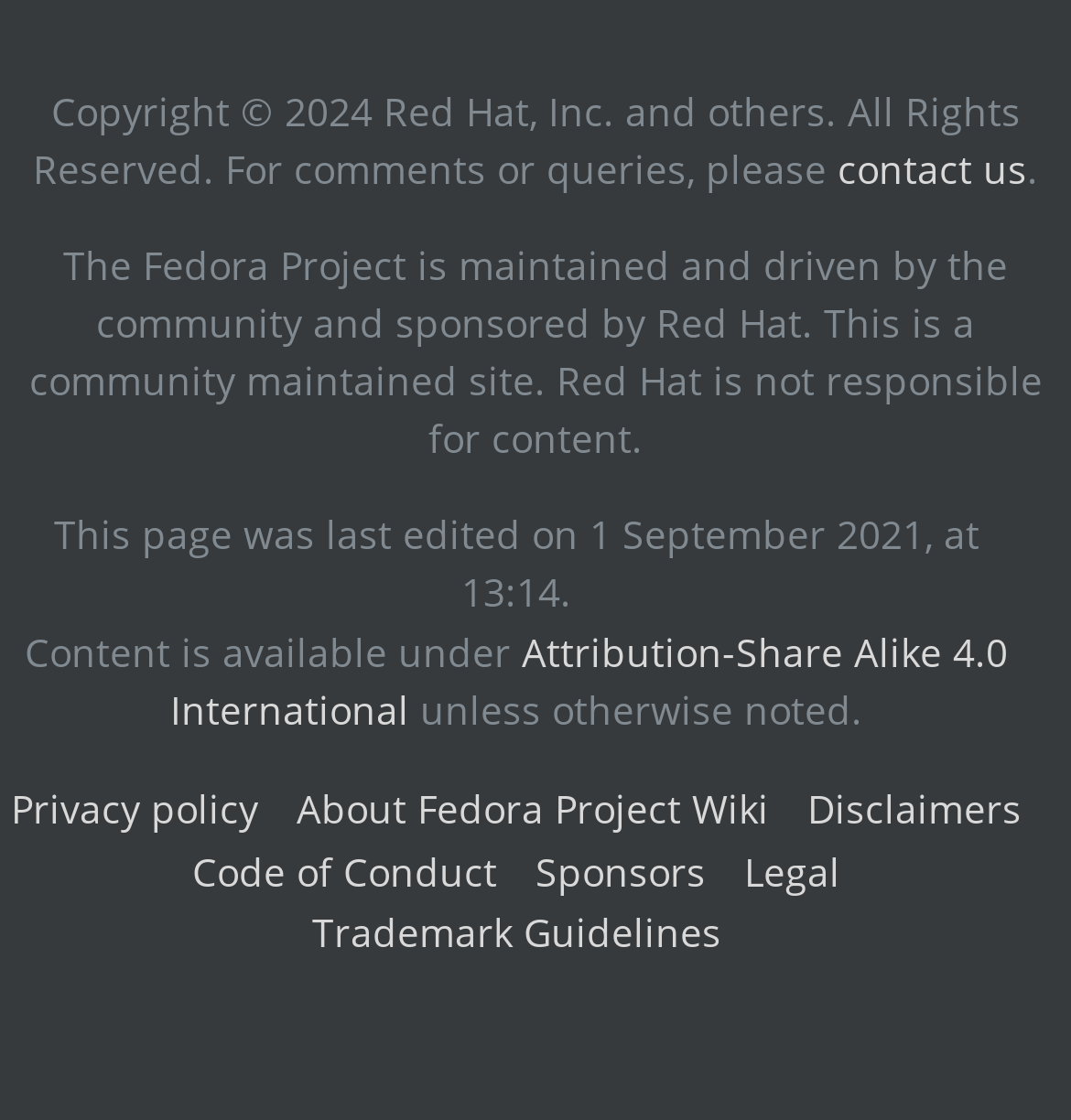Find the bounding box coordinates for the UI element that matches this description: "About Fedora Project Wiki".

[0.277, 0.7, 0.718, 0.746]